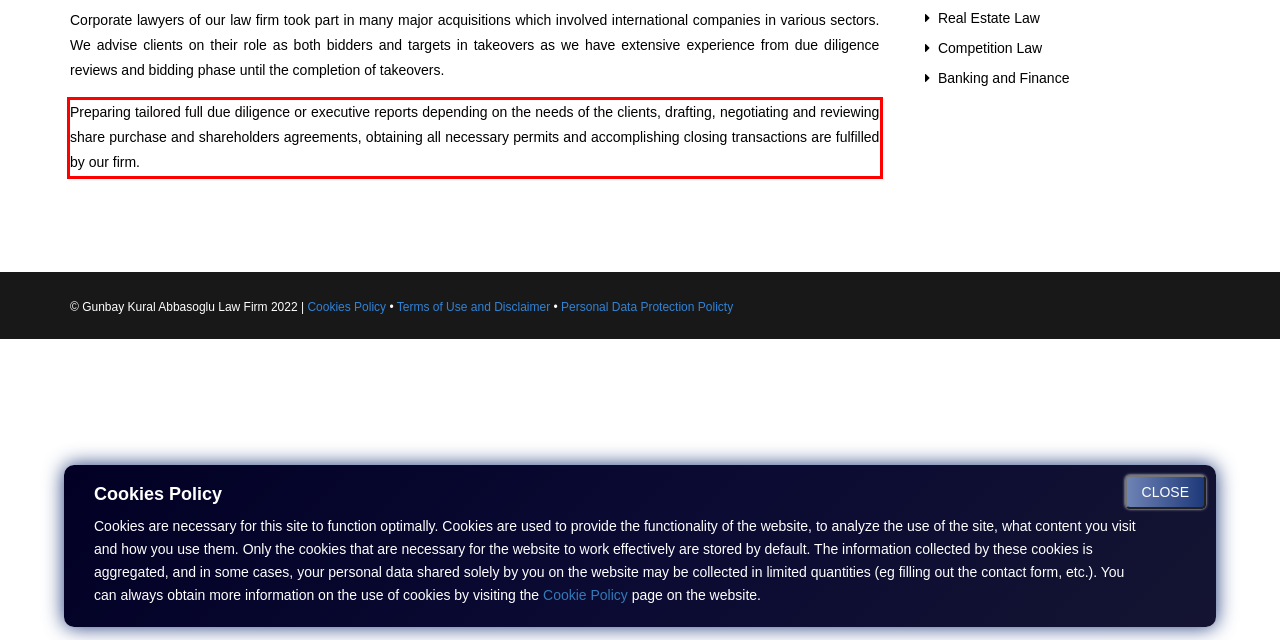Extract and provide the text found inside the red rectangle in the screenshot of the webpage.

Preparing tailored full due diligence or executive reports depending on the needs of the clients, drafting, negotiating and reviewing share purchase and shareholders agreements, obtaining all necessary permits and accomplishing closing transactions are fulfilled by our firm.